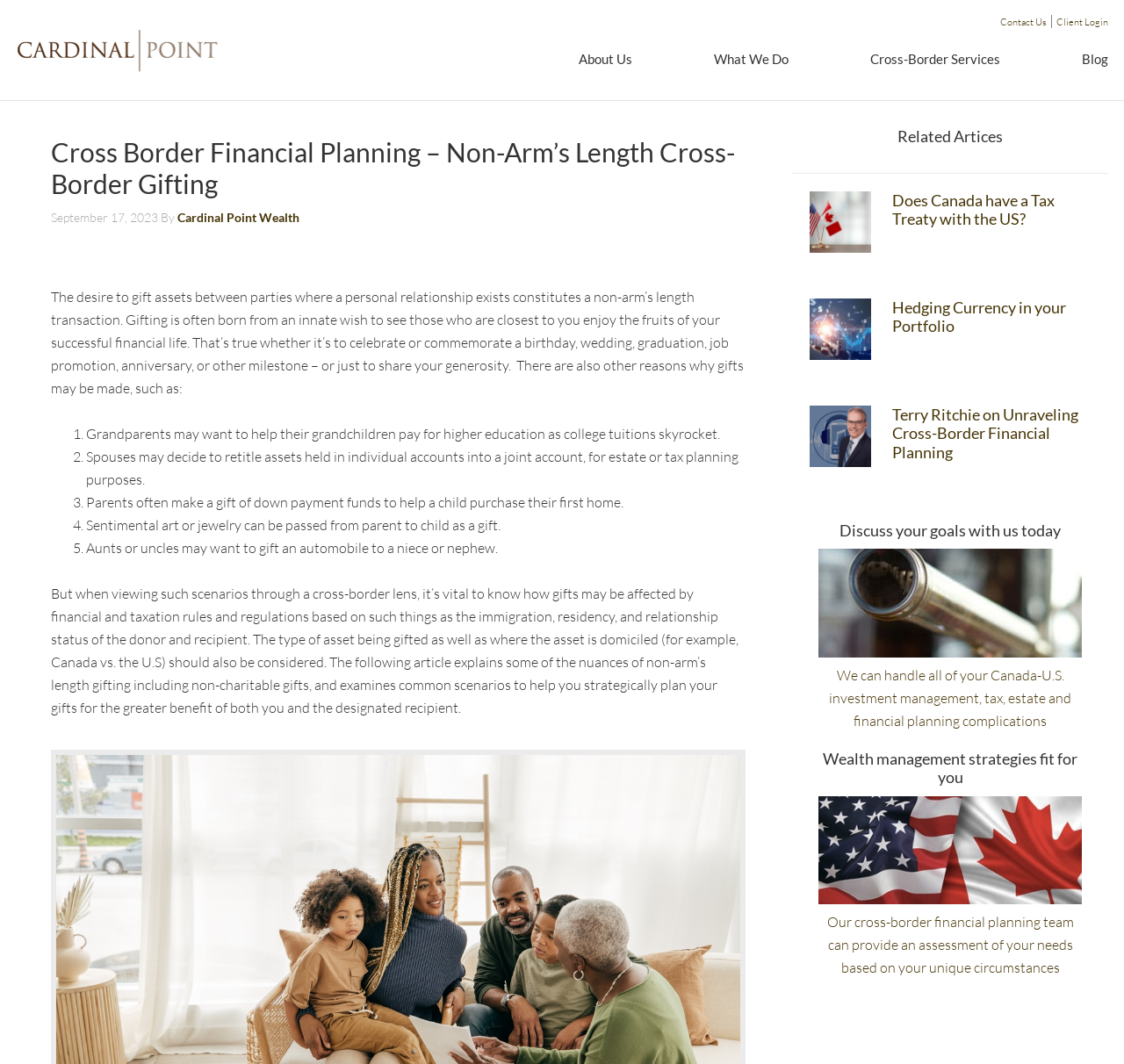Determine the bounding box coordinates of the UI element described below. Use the format (top-left x, top-left y, bottom-right x, bottom-right y) with floating point numbers between 0 and 1: Contact Us

[0.89, 0.015, 0.931, 0.026]